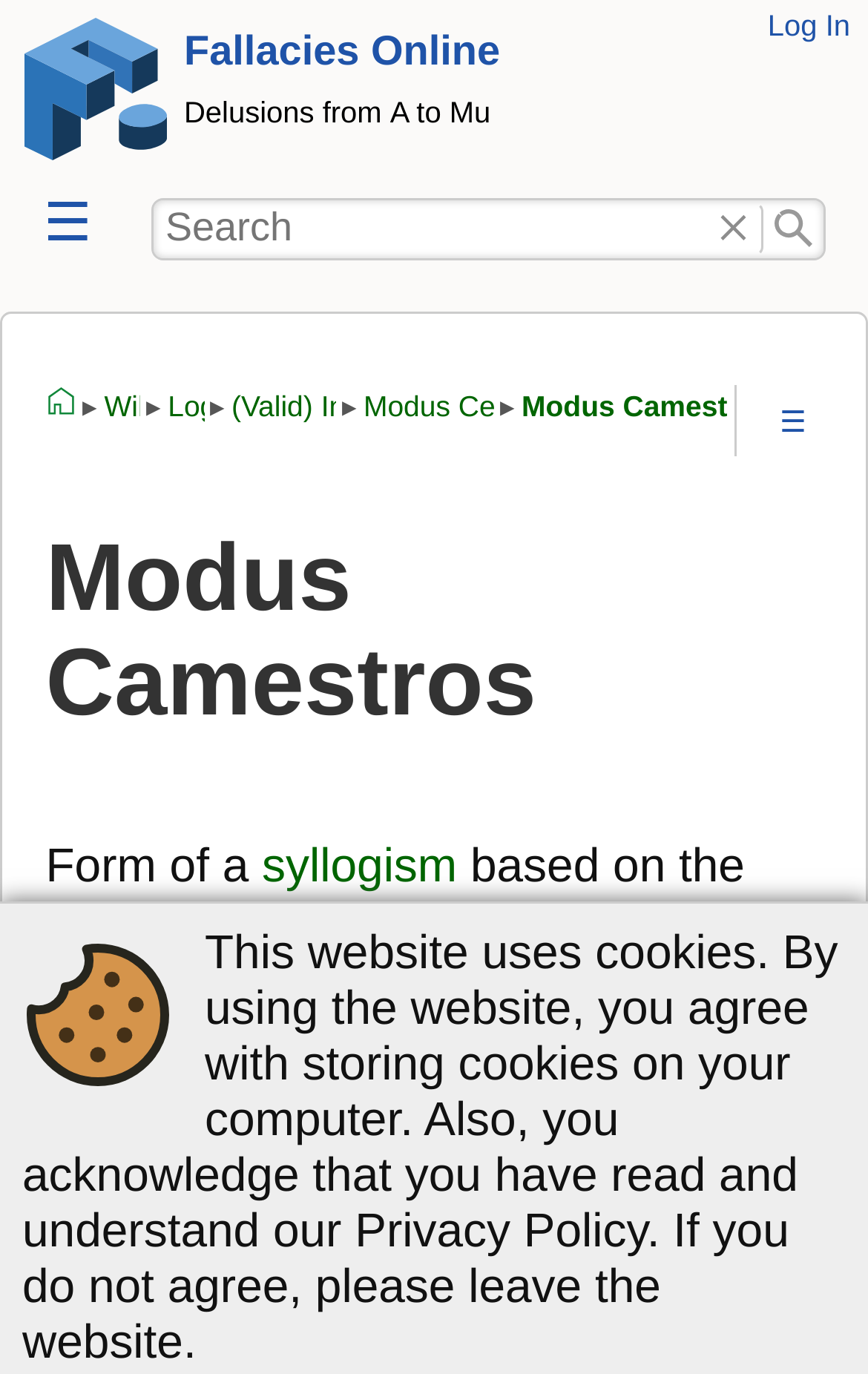What is the topic of the webpage?
Using the screenshot, give a one-word or short phrase answer.

Modus Camestros